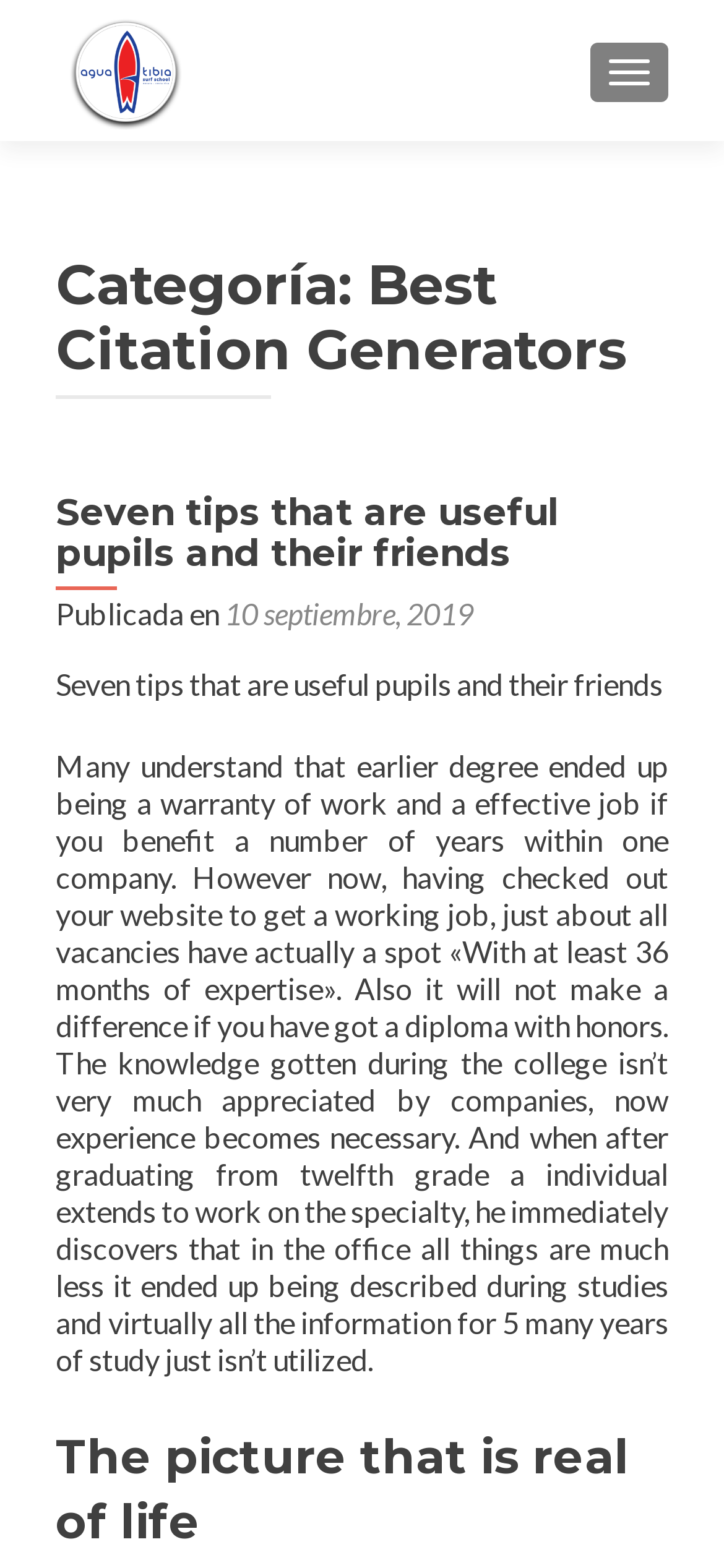Please answer the following question using a single word or phrase: 
What is the purpose of the button 'CAMBIAR NAVEGACIÓN'?

To change navigation